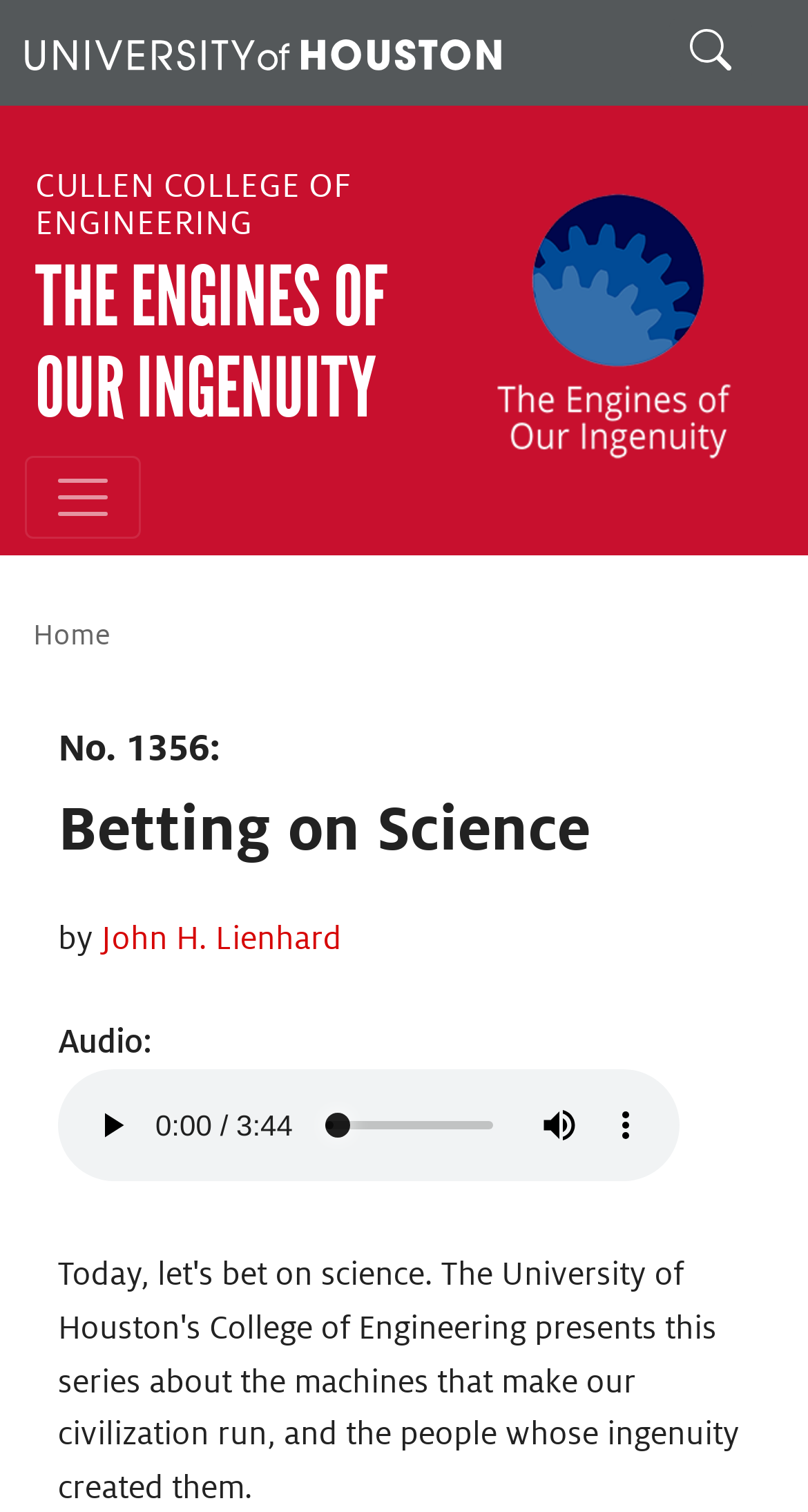Determine the bounding box coordinates of the clickable region to carry out the instruction: "Go to the Cullen College of Engineering page".

[0.044, 0.111, 0.436, 0.16]